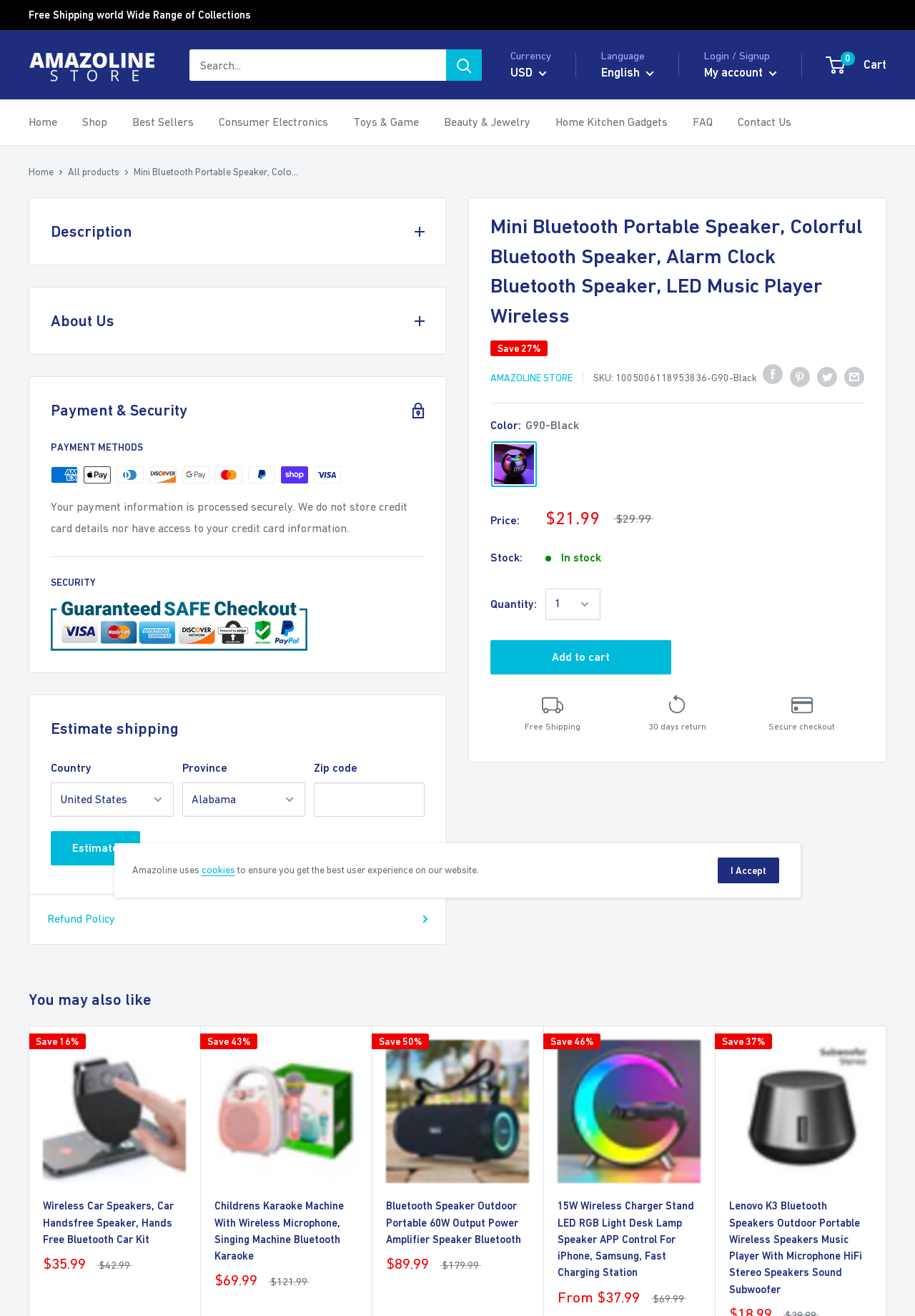Produce a meticulous description of the webpage.

This webpage is about a product, specifically a Colorful mini Bluetooth portable speaker. At the top of the page, there is a large image of the product, taking up most of the width. Below the image, there are several links and buttons, including a search bar, a currency selector, a language selector, and a login/signup button.

To the left of the page, there is a vertical menu with various categories, such as Home, Shop, Best Sellers, and FAQ. Below the menu, there is a breadcrumb navigation showing the current page's location.

The main content of the page is divided into sections. The first section has a heading that repeats the product name and describes its features. Below the heading, there is a paragraph of text that summarizes the product's benefits and features.

The next section has a table with product details, including price, stock status, and quantity. There is also an "Add to cart" button. Below the table, there are three images with text overlays, highlighting the product's free shipping, 30-day return policy, and secure checkout features.

Further down the page, there are two more sections. The first section has a heading that says "Description" and contains a longer paragraph of text that describes the product in more detail. The second section has a heading that says "SPECIFICATIONS" and lists various technical details about the product, such as its brand name, cabinet material, and audio crossover.

Throughout the page, there are several images, including the product image at the top, the Facebook, Pinterest, Twitter, and email sharing icons, and the images with text overlays highlighting the product's features.